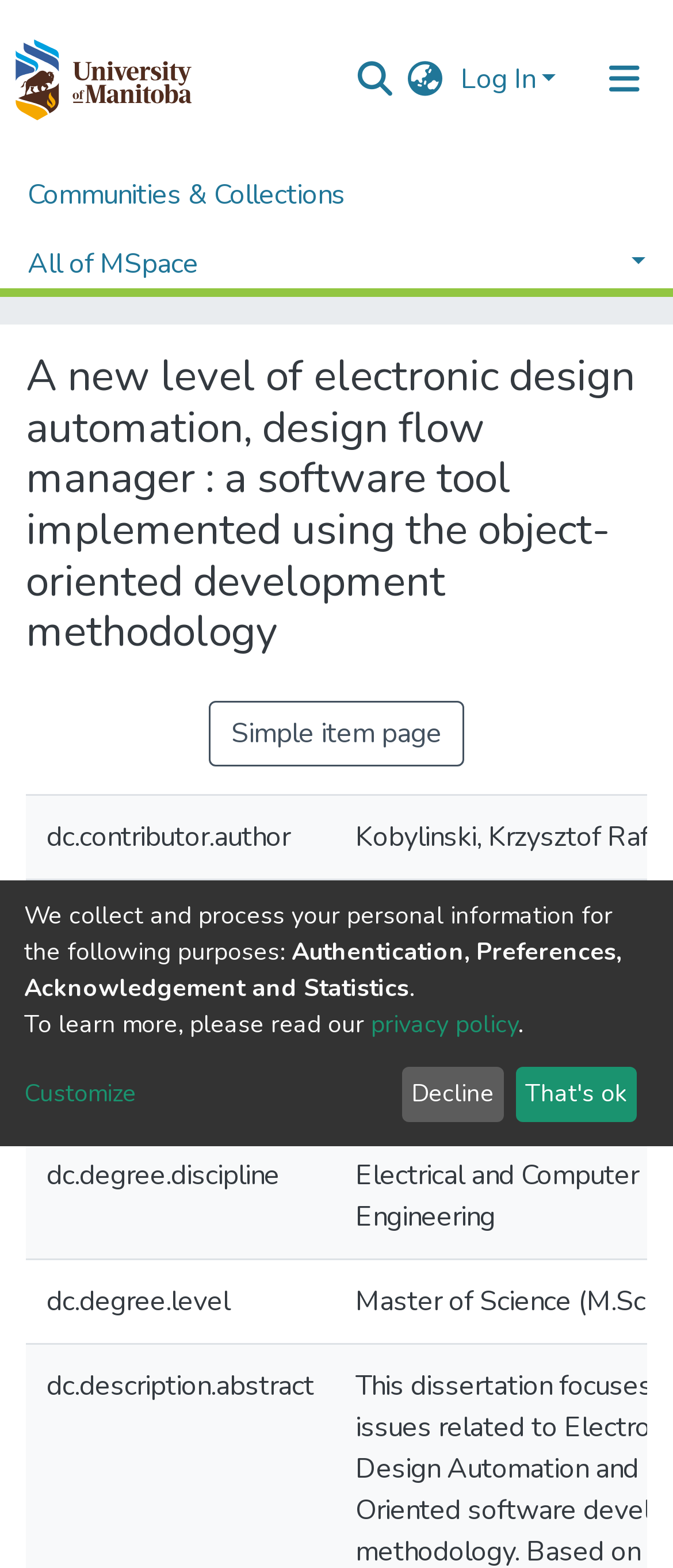Write an extensive caption that covers every aspect of the webpage.

This webpage appears to be a repository or academic database page, with a focus on electronic design automation and object-oriented software development methodology. 

At the top of the page, there is a user profile bar with a repository logo on the left, a search bar in the middle, and a language switch button and a log-in button on the right. 

Below the user profile bar, there is a main navigation bar with links to "Communities & Collections", "All of MSpace", and "Statistics". 

To the right of the main navigation bar, there is a breadcrumb navigation section with links to "Home", "Faculty of Graduate Studies (Electronic Theses and Practica)", and "FGS - Electronic Theses and Practica". 

The main content of the page is a dissertation or thesis page, with a heading that matches the title of the dissertation. Below the heading, there is a link to a "Simple item page". 

On the "Simple item page", there are several grid cells containing metadata about the dissertation, including the author, date accessed, date available, date issued, degree discipline, and degree level. 

At the bottom of the page, there is a section with static text explaining how the website collects and processes personal information, with links to a privacy policy and a "Customize" option. There are also two buttons, "Decline" and "That's ok", which likely relate to the privacy policy.